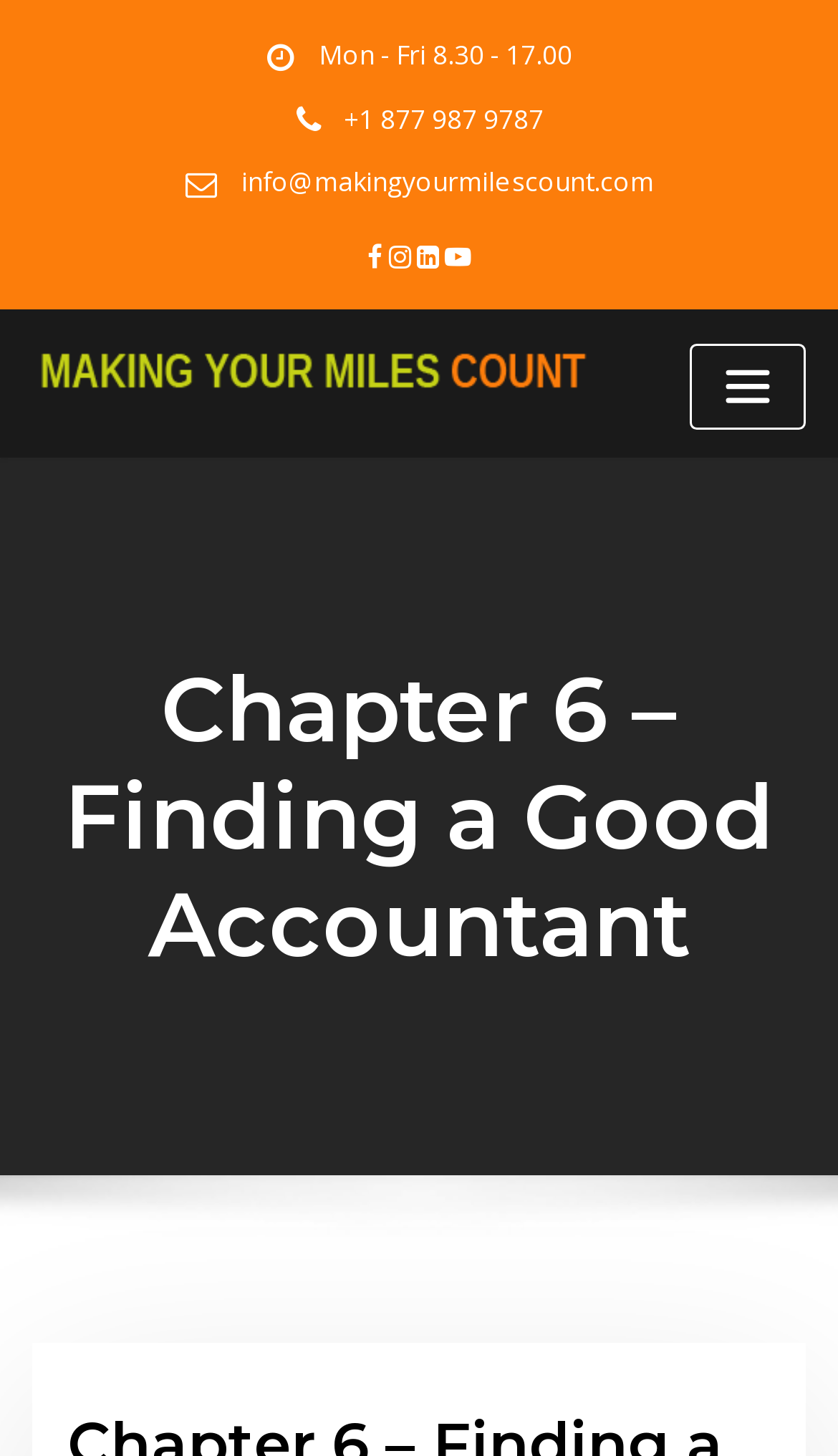What is the name of the website?
From the image, respond using a single word or phrase.

Making Your Miles Count